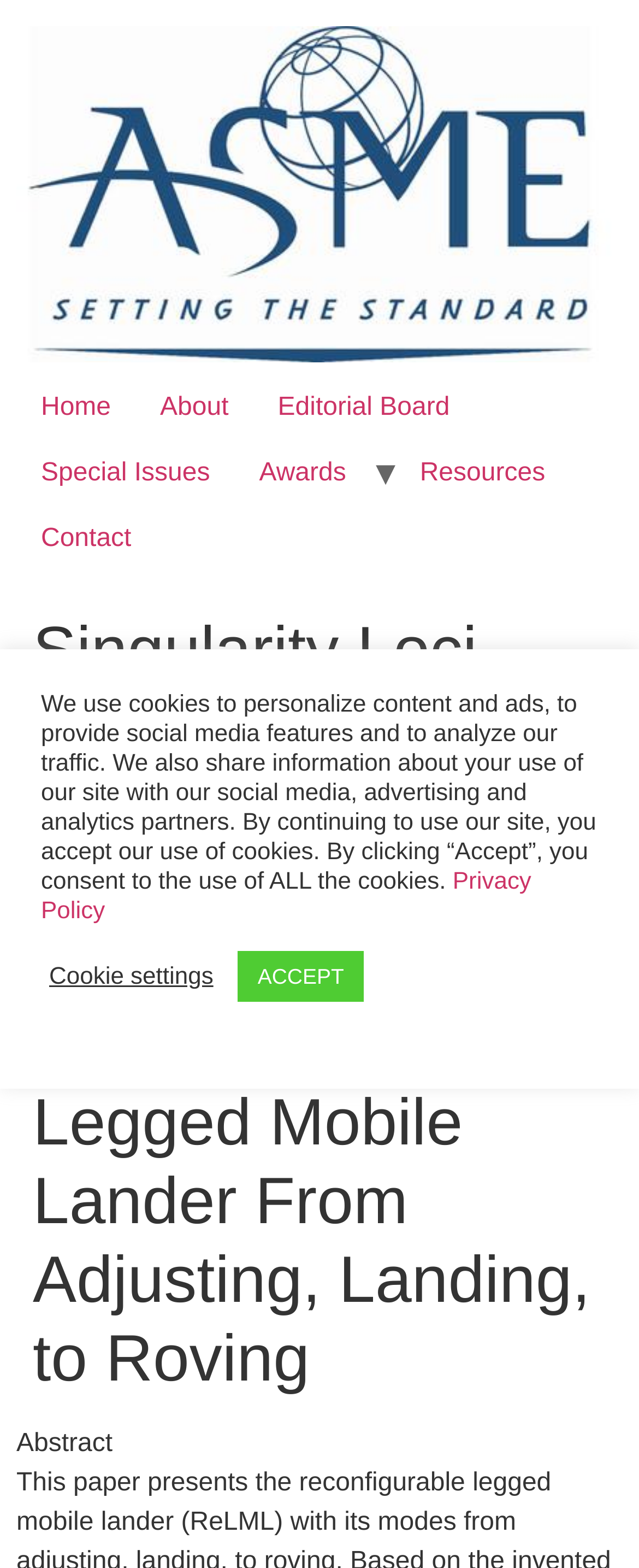Generate a comprehensive description of the webpage content.

The webpage appears to be a scientific article or research paper from the ASME Journal of Mechanisms and Robotics. At the top left, there is a link to the journal's homepage, accompanied by a small image of the journal's logo. Next to it, there are several links to other sections of the website, including "Home", "About", "Editorial Board", "Special Issues", "Awards", "Resources", and "Contact".

Below these links, there is a large header that spans the entire width of the page, displaying the title of the article: "Singularity Loci, Bifurcated Evolution Routes, and Configuration Transitions of Reconfigurable Legged Mobile Lander From Adjusting, Landing, to Roving". 

Further down, there is a section labeled "Abstract", which likely contains a brief summary of the article. At the bottom of the page, there is a notice about the use of cookies, which includes a link to the "Privacy Policy" and two buttons: "Cookie settings" and "ACCEPT".